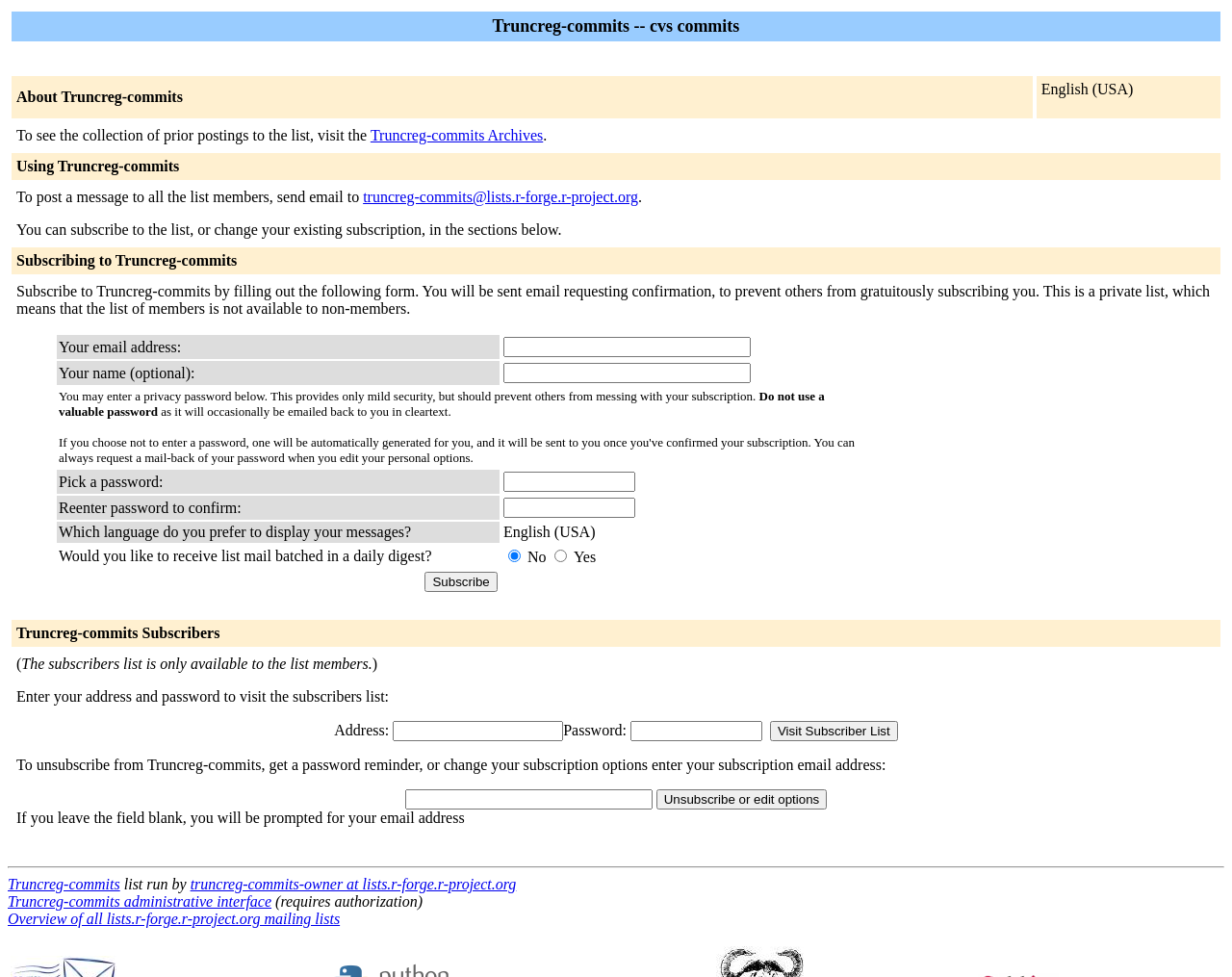Using the information from the screenshot, answer the following question thoroughly:
How do I subscribe to the list?

To subscribe to the list, I need to fill out the form provided in the webpage, which includes entering my email address, name, and password, and then clicking the 'Subscribe' button.